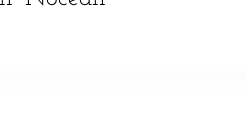What is the purpose of the blog post? Based on the image, give a response in one word or a short phrase.

To engage readers